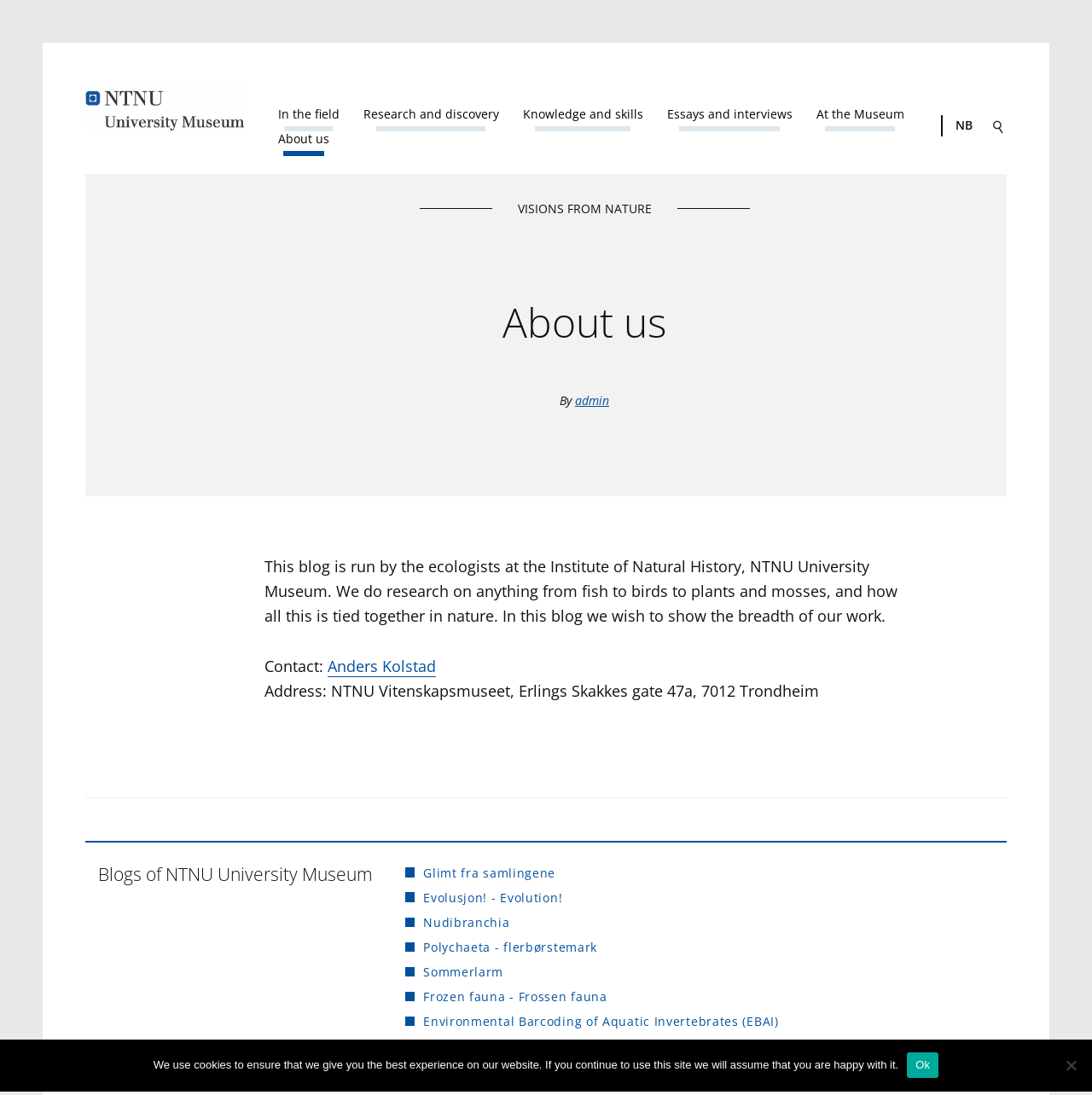Identify the bounding box of the UI element that matches this description: "Anders Kolstad".

[0.3, 0.599, 0.399, 0.619]